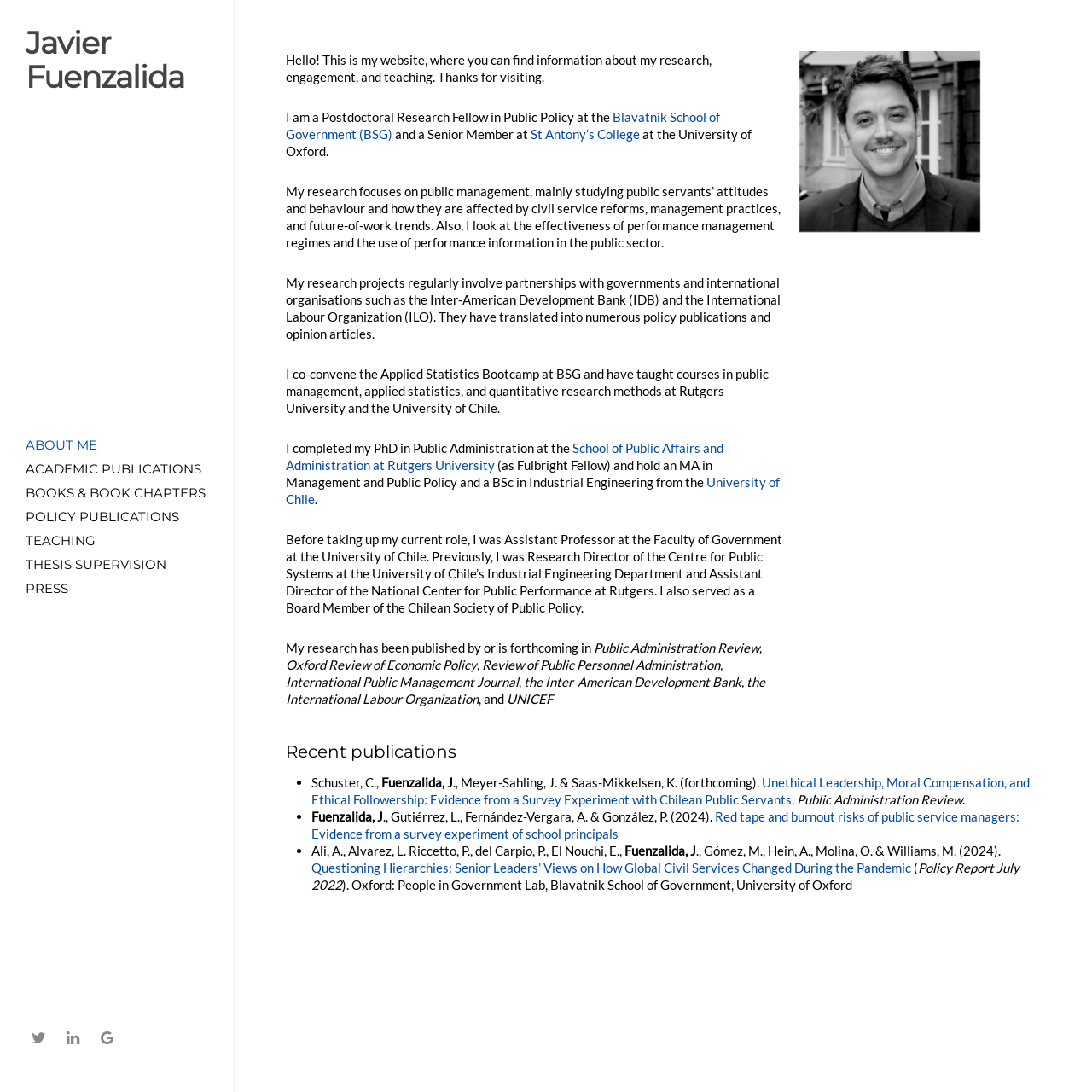Using the webpage screenshot and the element description Contact Us, determine the bounding box coordinates. Specify the coordinates in the format (top-left x, top-left y, bottom-right x, bottom-right y) with values ranging from 0 to 1.

None